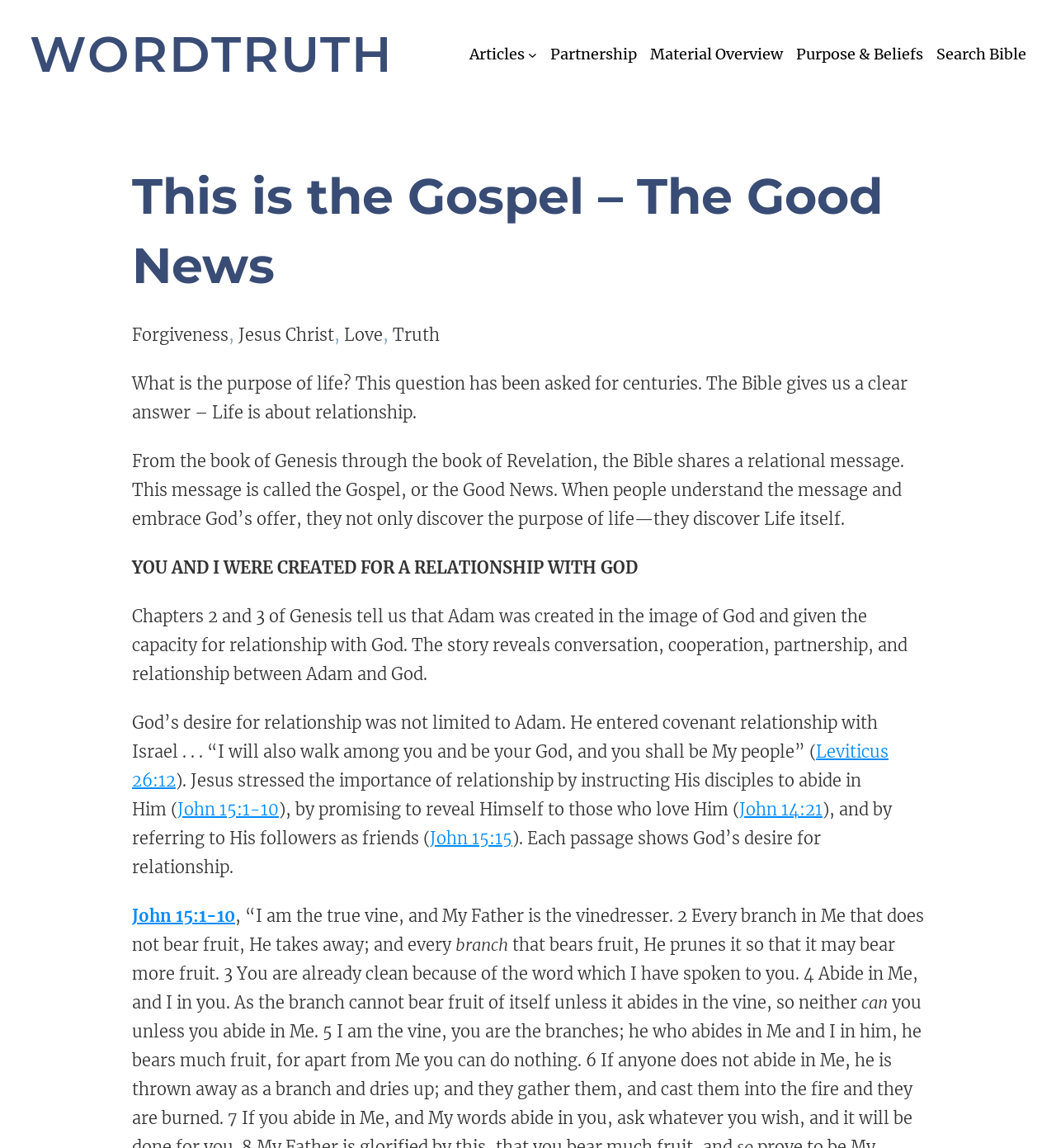Articulate a detailed summary of the webpage's content and design.

This webpage is about the Gospel, also known as the Good News, and its focus on relationship with God. At the top, there is a heading "WORDTRUTH" which is also a link. Below it, there is a navigation menu with links to "Articles", "Partnership", "Material Overview", "Purpose & Beliefs", and "Search Bible".

The main content of the page is divided into sections. The first section has a heading "This is the Gospel – The Good News" and lists several key concepts, including "Forgiveness", "Jesus Christ", "Love", and "Truth", which are all links. Below this, there is a paragraph of text that asks the question "What is the purpose of life?" and answers that it is about relationship, citing the Bible as the source.

The next section has several paragraphs of text that discuss the relational message of the Bible, from the book of Genesis to the book of Revelation. The text explains that humans were created for a relationship with God and that God desires a relationship with us. There are several links to specific Bible verses, including Leviticus 26:12, John 15:1-10, John 14:21, and John 15:15, which support this message.

The final section of the page has more text that continues to discuss the importance of relationship with God, citing Jesus' teachings in John 15:1-10 and other Bible verses. There are also several links to Bible verses, including John 15:1-10 again, and a passage from John 15:1-10 is quoted in full. Overall, the page presents a clear message about the importance of relationship with God and provides supporting evidence from the Bible.